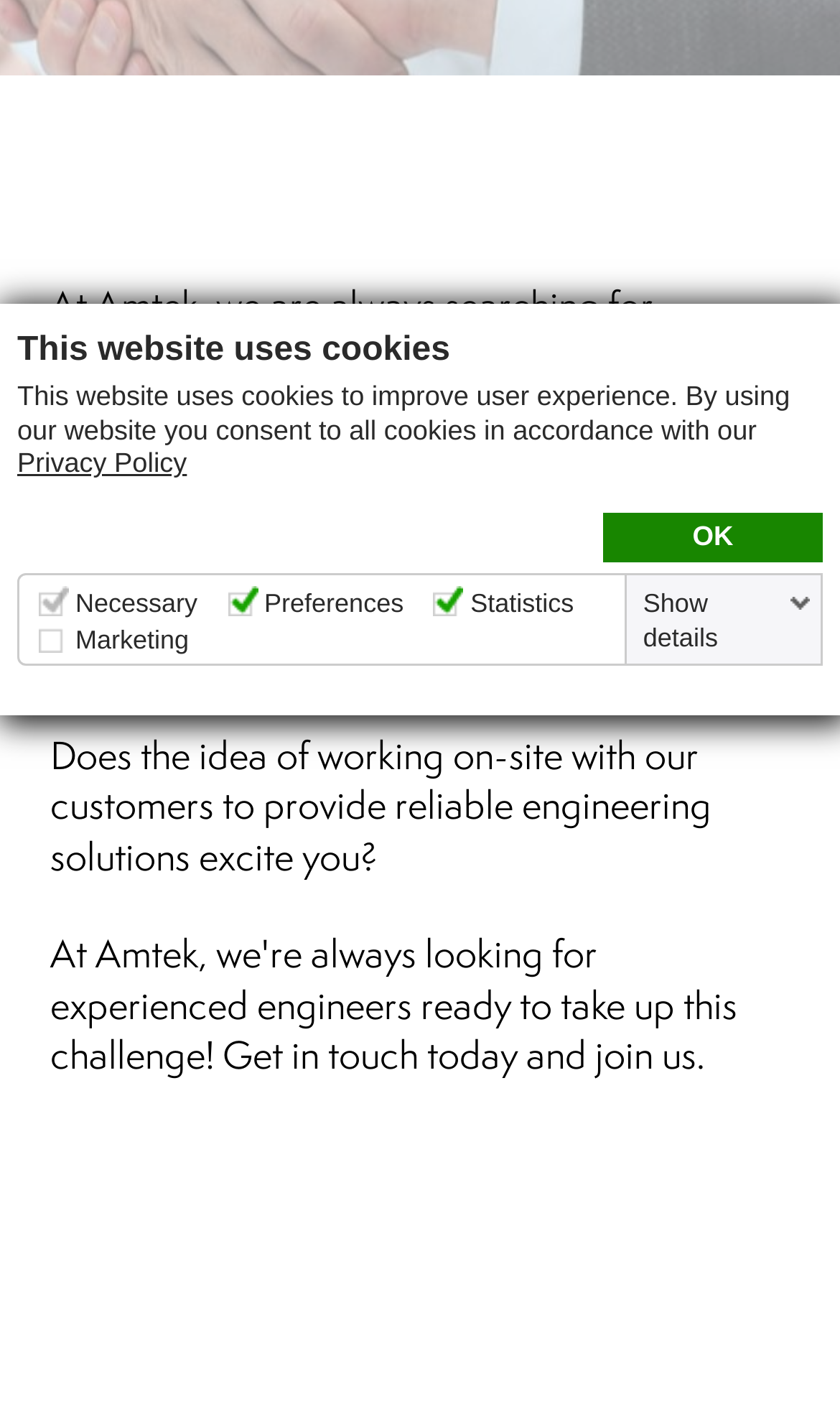Extract the bounding box coordinates for the UI element described as: "OK".

[0.718, 0.36, 0.979, 0.396]